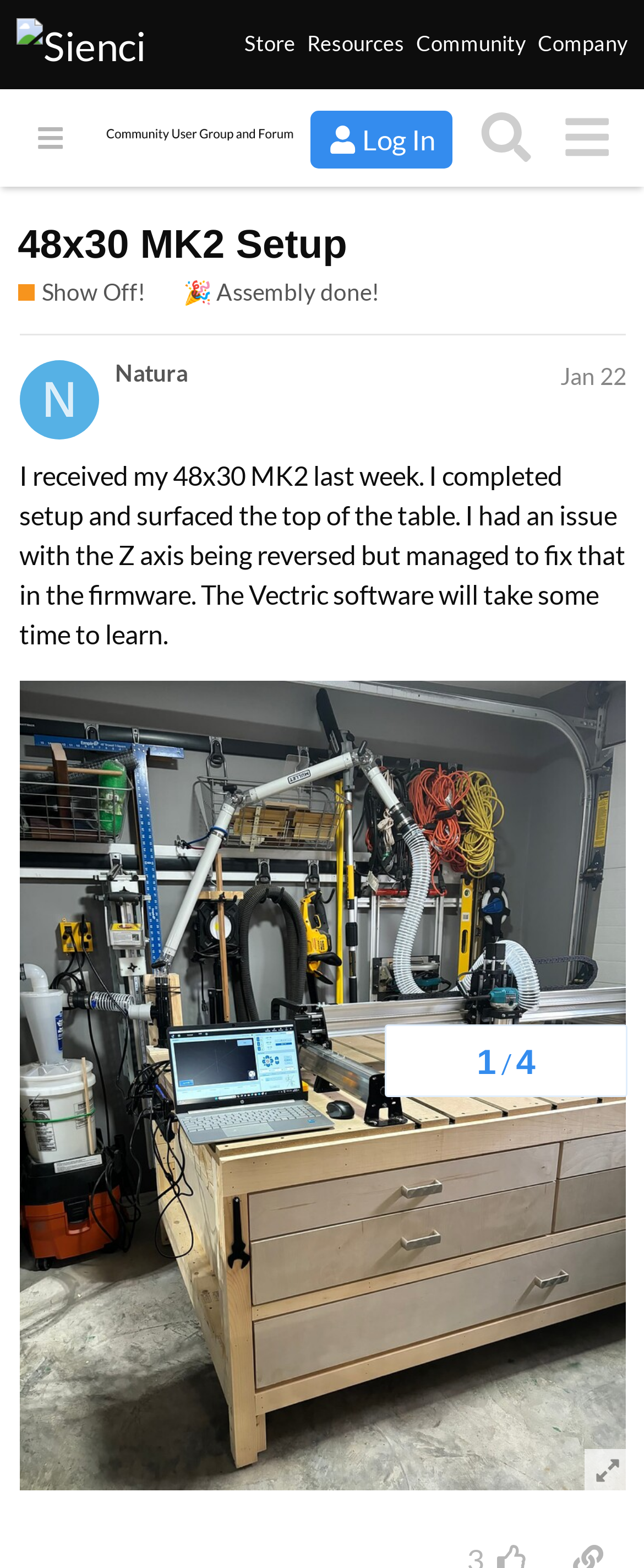Locate the UI element that matches the description 48x30 MK2 Setup in the webpage screenshot. Return the bounding box coordinates in the format (top-left x, top-left y, bottom-right x, bottom-right y), with values ranging from 0 to 1.

[0.027, 0.142, 0.539, 0.17]